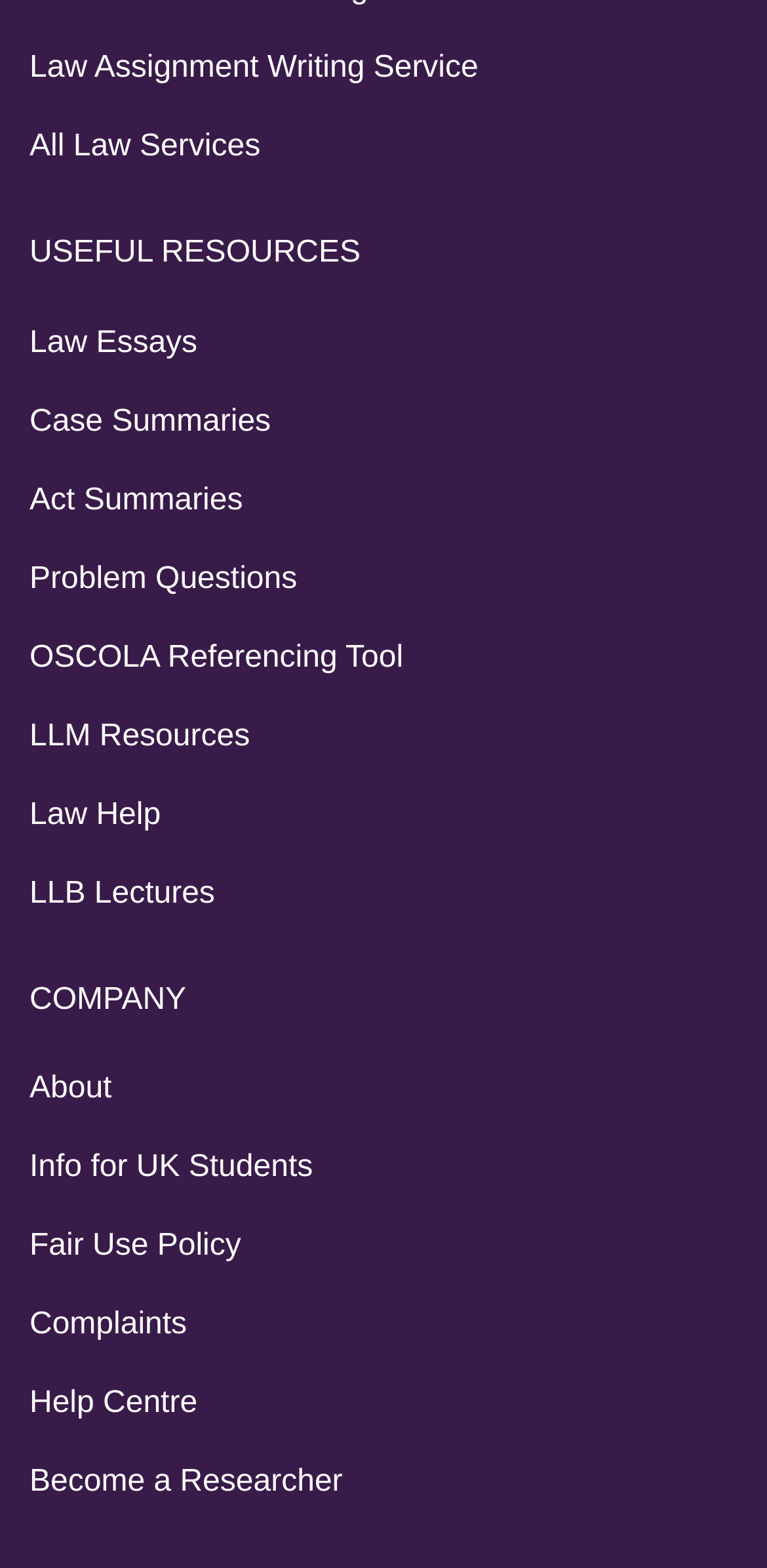How many links are there under 'USEFUL RESOURCES'? Please answer the question using a single word or phrase based on the image.

6